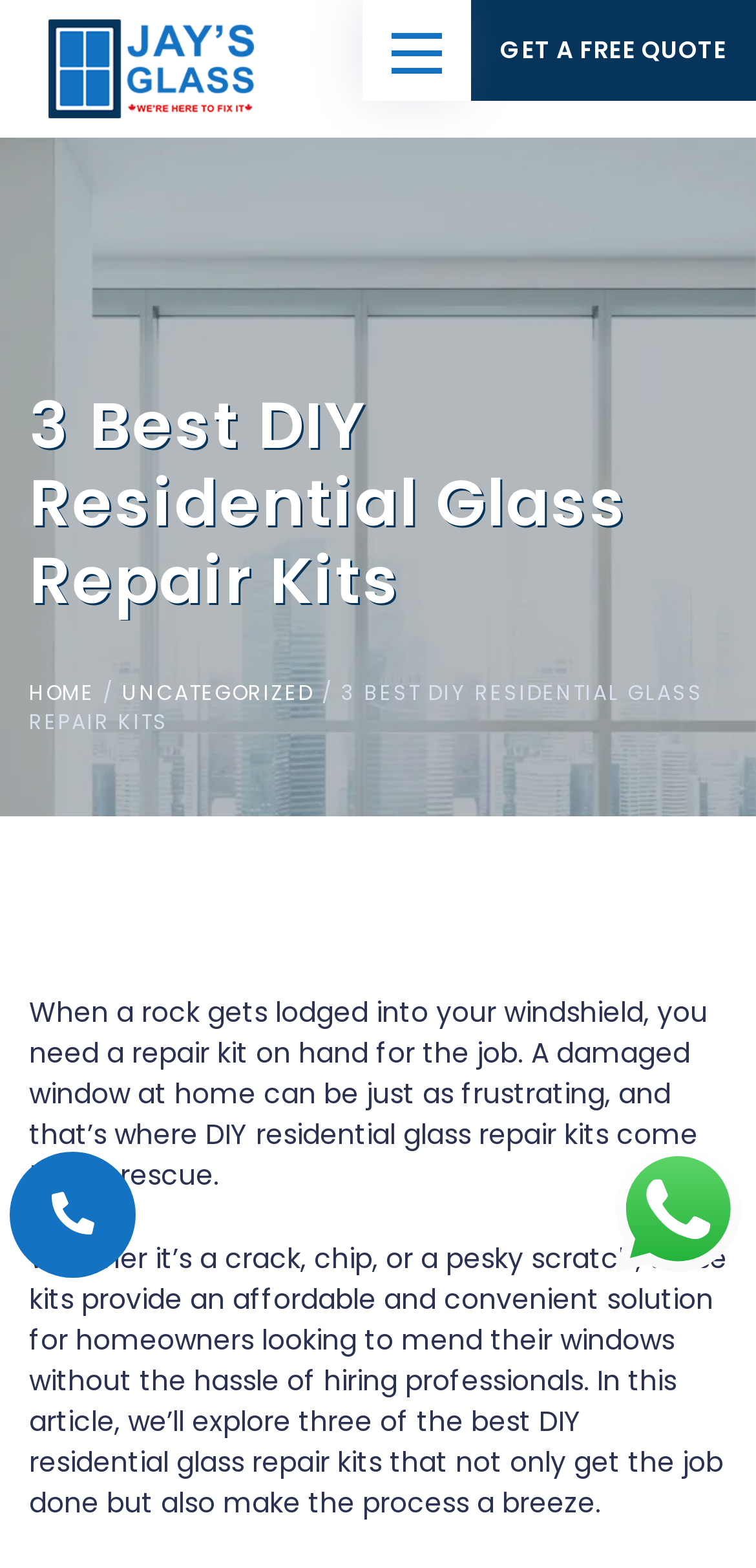Determine the webpage's heading and output its text content.

3 Best DIY Residential Glass Repair Kits